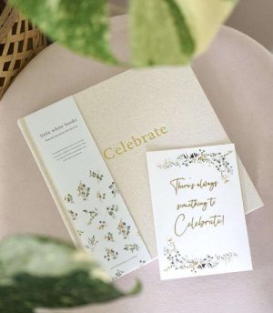Use a single word or phrase to answer the question: What atmosphere is created by the composition?

Serene and inviting